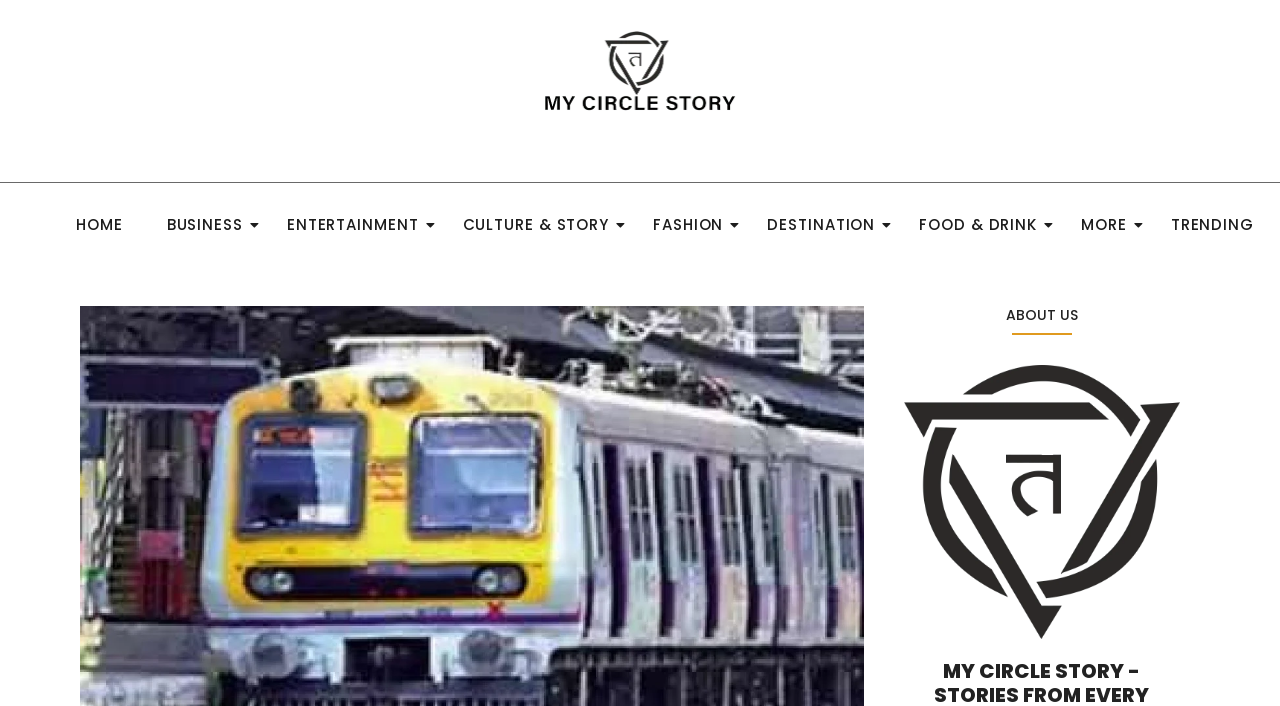Please determine the bounding box coordinates of the element's region to click in order to carry out the following instruction: "View the my circle story image". The coordinates should be four float numbers between 0 and 1, i.e., [left, top, right, bottom].

[0.706, 0.516, 0.922, 0.905]